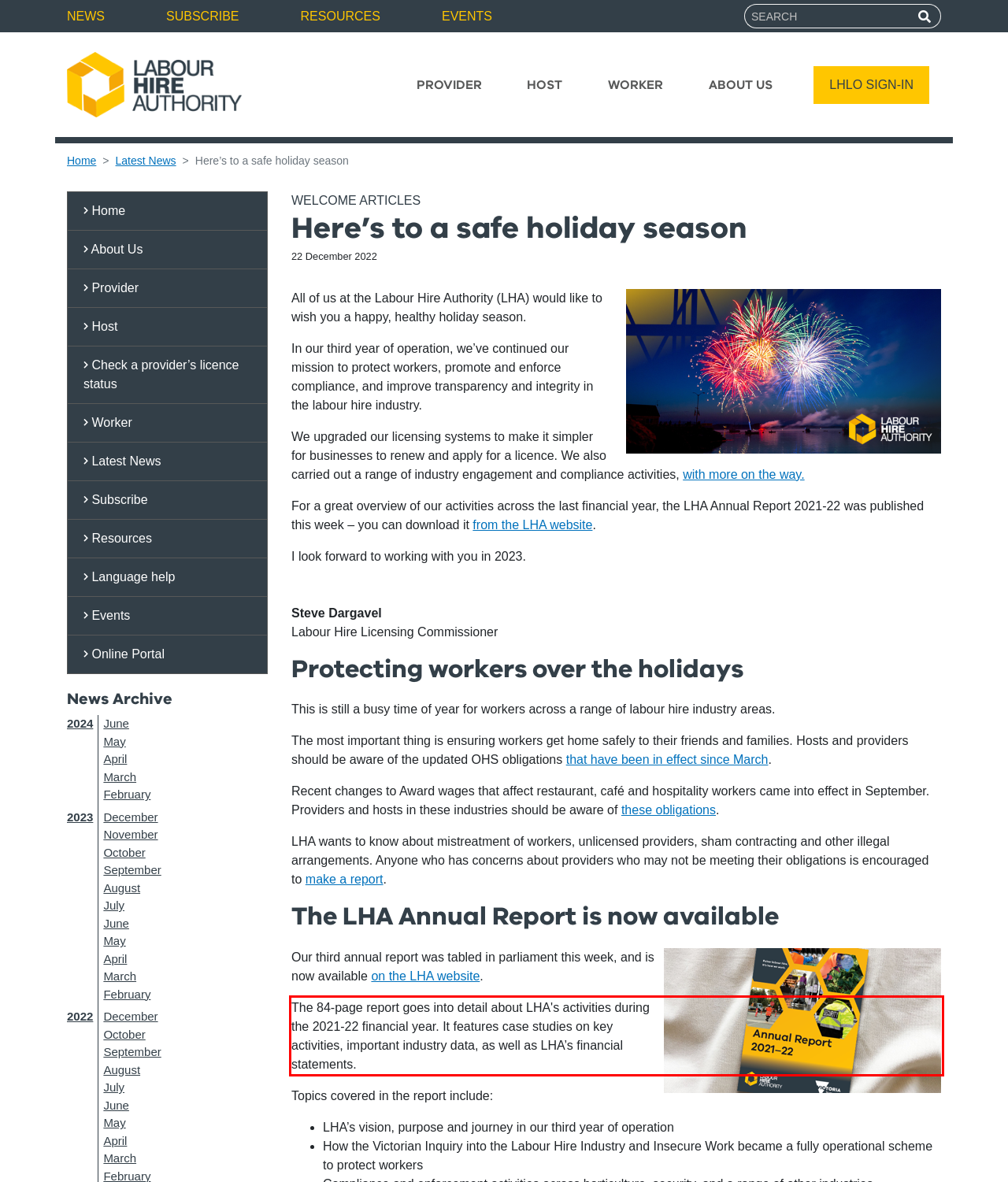From the given screenshot of a webpage, identify the red bounding box and extract the text content within it.

The 84-page report goes into detail about LHA's activities during the 2021-22 financial year. It features case studies on key activities, important industry data, as well as LHA’s financial statements.